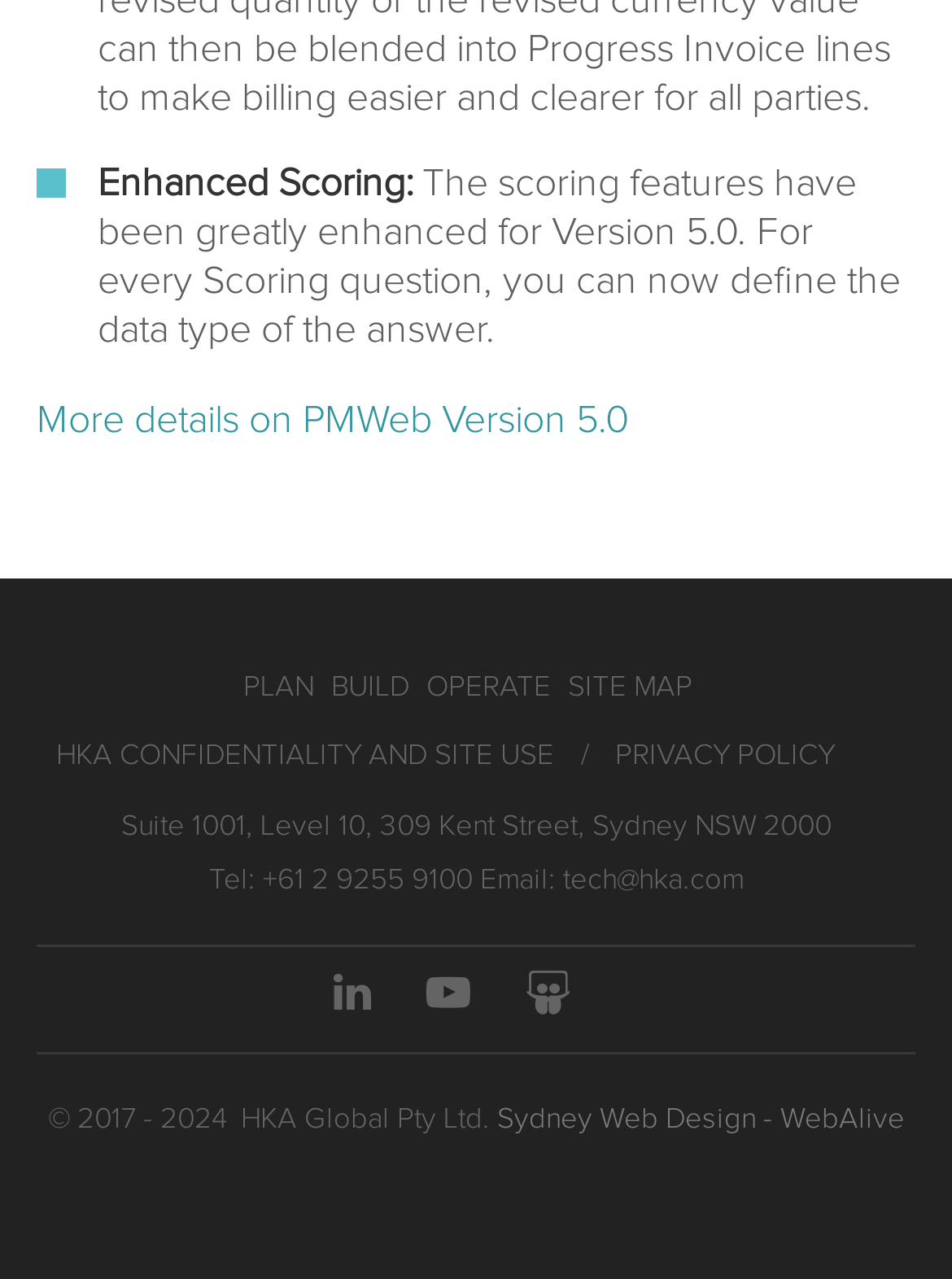How many links are there in the top navigation bar?
Based on the image, please offer an in-depth response to the question.

The top navigation bar contains four links: 'PLAN', 'BUILD', 'OPERATE', and 'SITE MAP'. These links are positioned horizontally and have similar bounding box coordinates, indicating they are part of the same navigation bar.